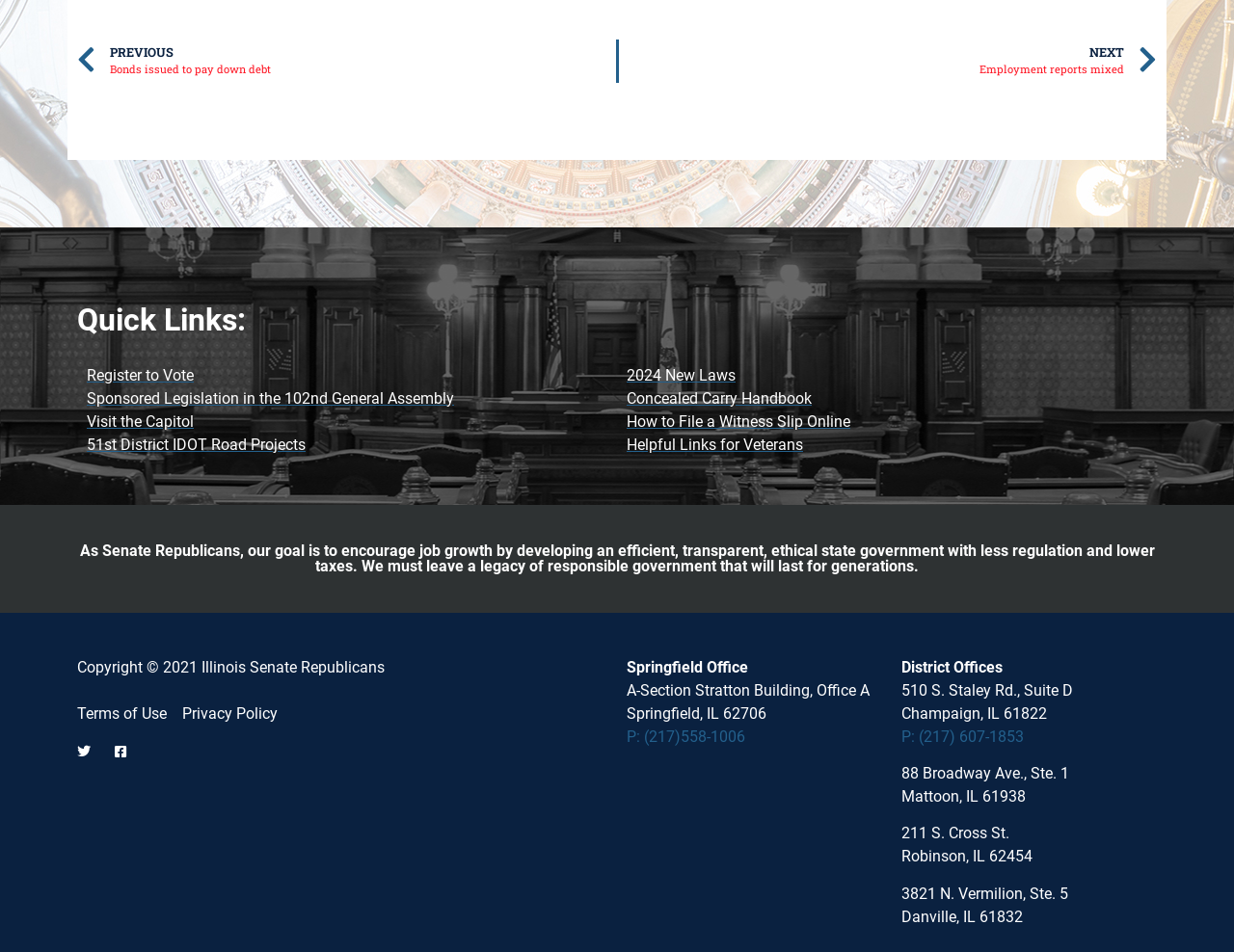Determine the bounding box coordinates of the UI element that matches the following description: "P: (217)558-1006". The coordinates should be four float numbers between 0 and 1 in the format [left, top, right, bottom].

[0.508, 0.764, 0.604, 0.783]